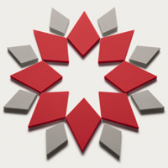What is the contrasting element to the red shapes?
Please interpret the details in the image and answer the question thoroughly.

The caption describes the red elements as stylized in a sharp, angular pattern, and the gray shapes contribute a contrasting softness to the overall composition, implying that the gray shapes are the contrasting element to the red shapes.